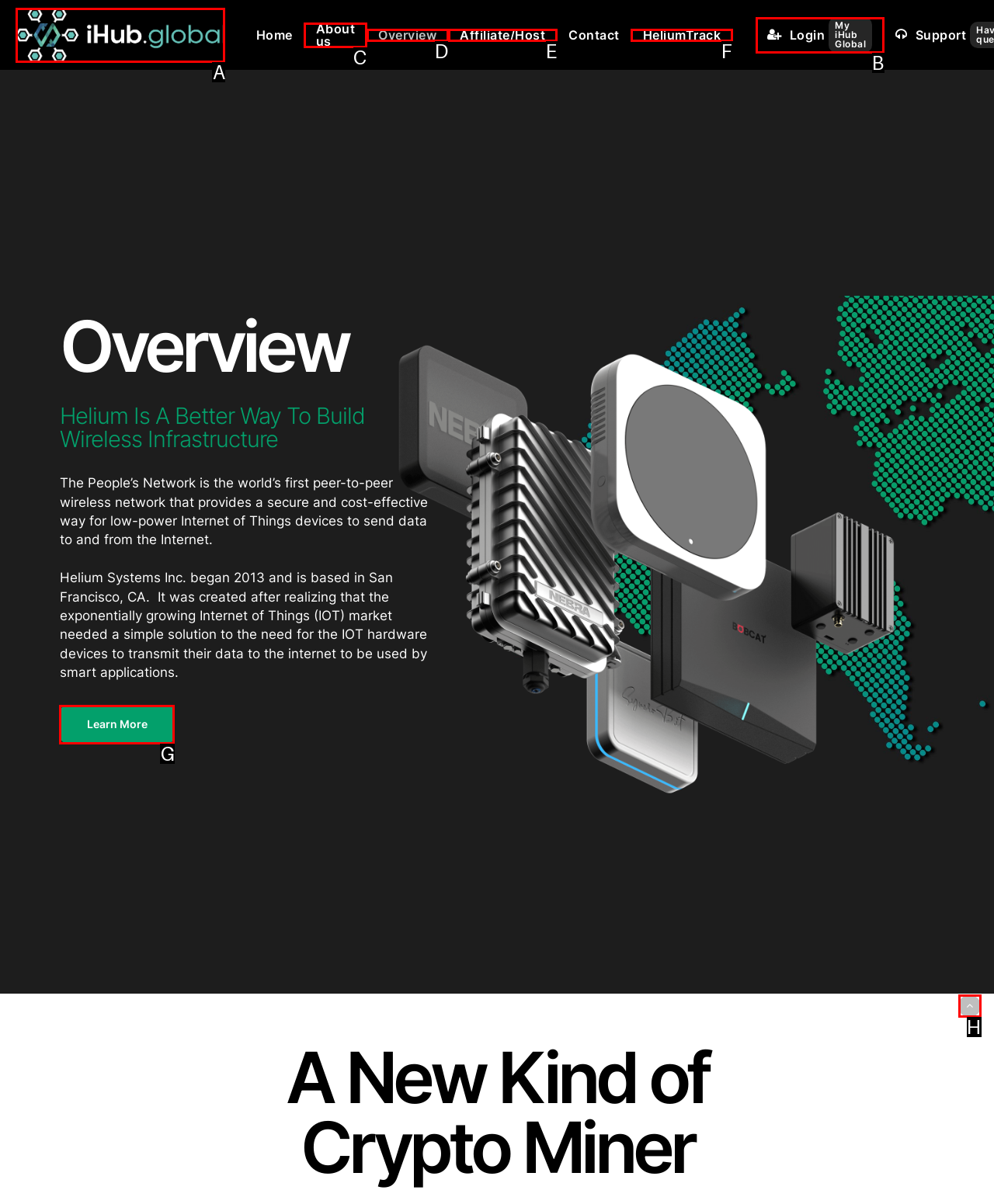Determine which HTML element fits the description: parent_node: Home. Answer with the letter corresponding to the correct choice.

H